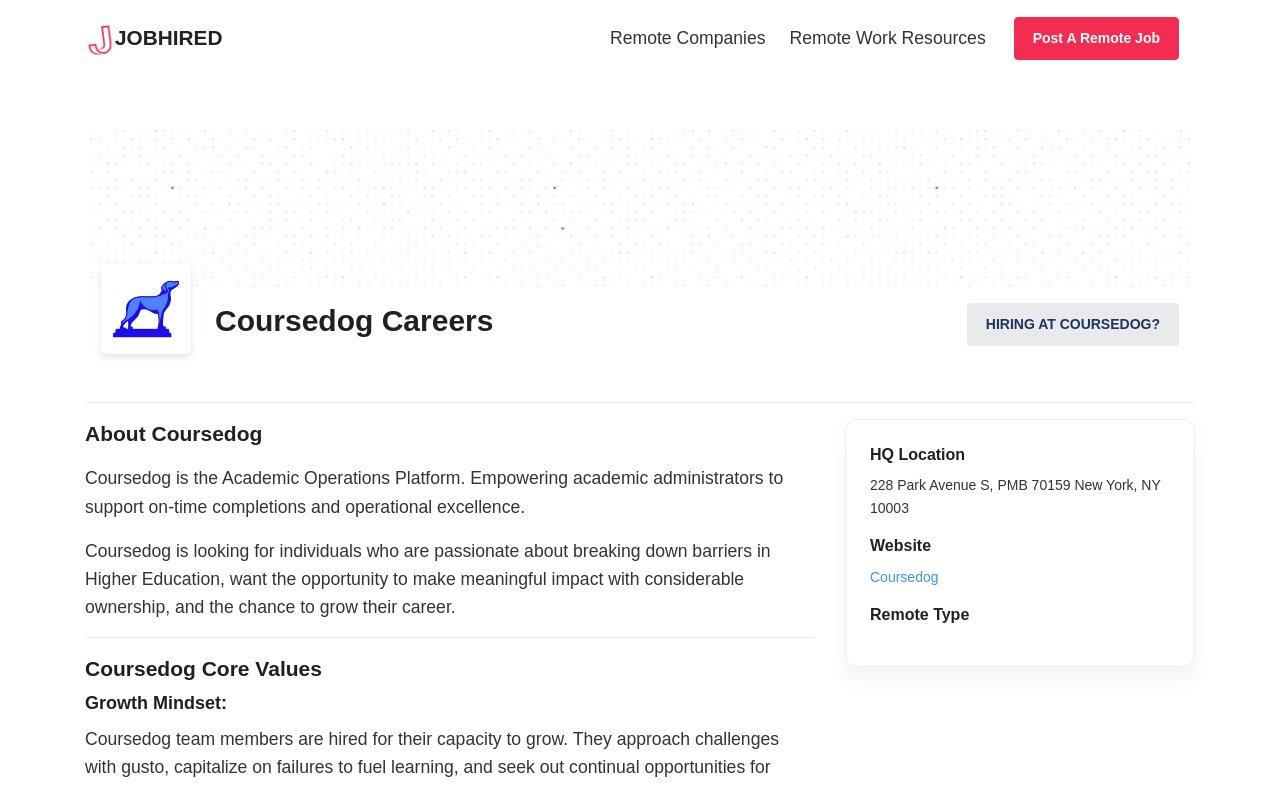What type of job is Coursedog hiring for?
Please provide a single word or phrase as the answer based on the screenshot.

Remote Job